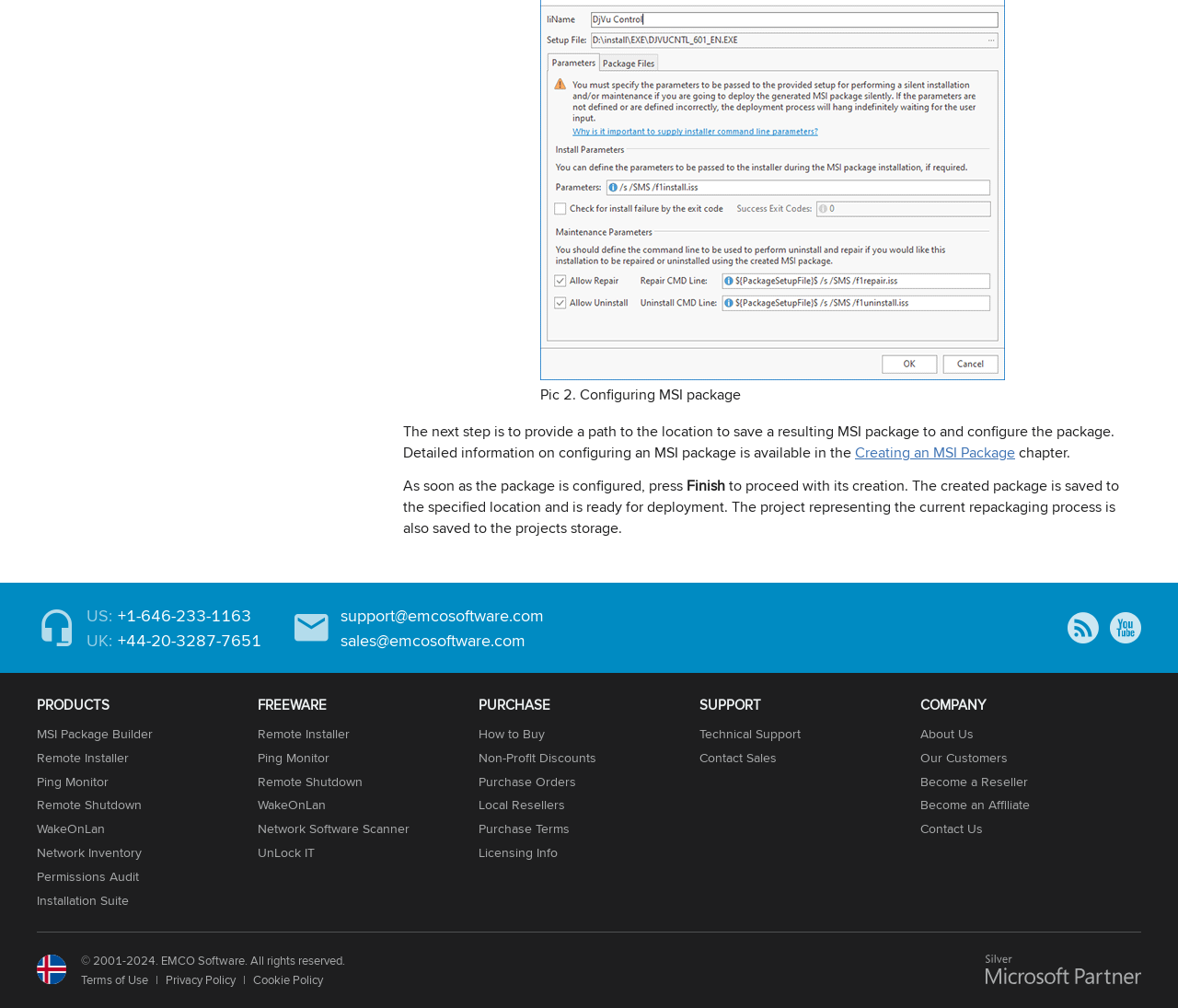Respond to the question below with a single word or phrase: What are the contact options for support?

Phone and email